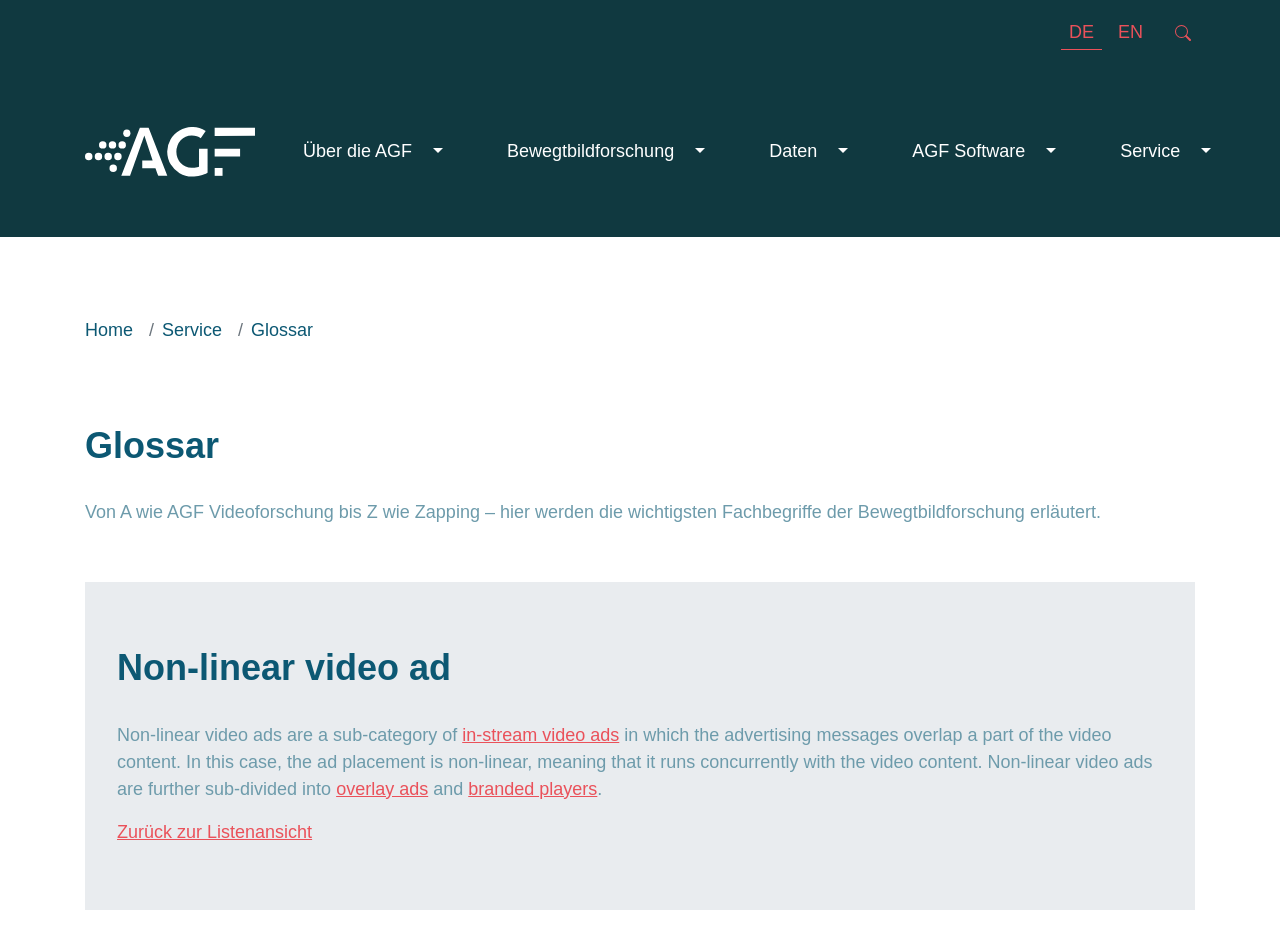Answer the question below in one word or phrase:
How many navigation links are in the breadcrumb?

3